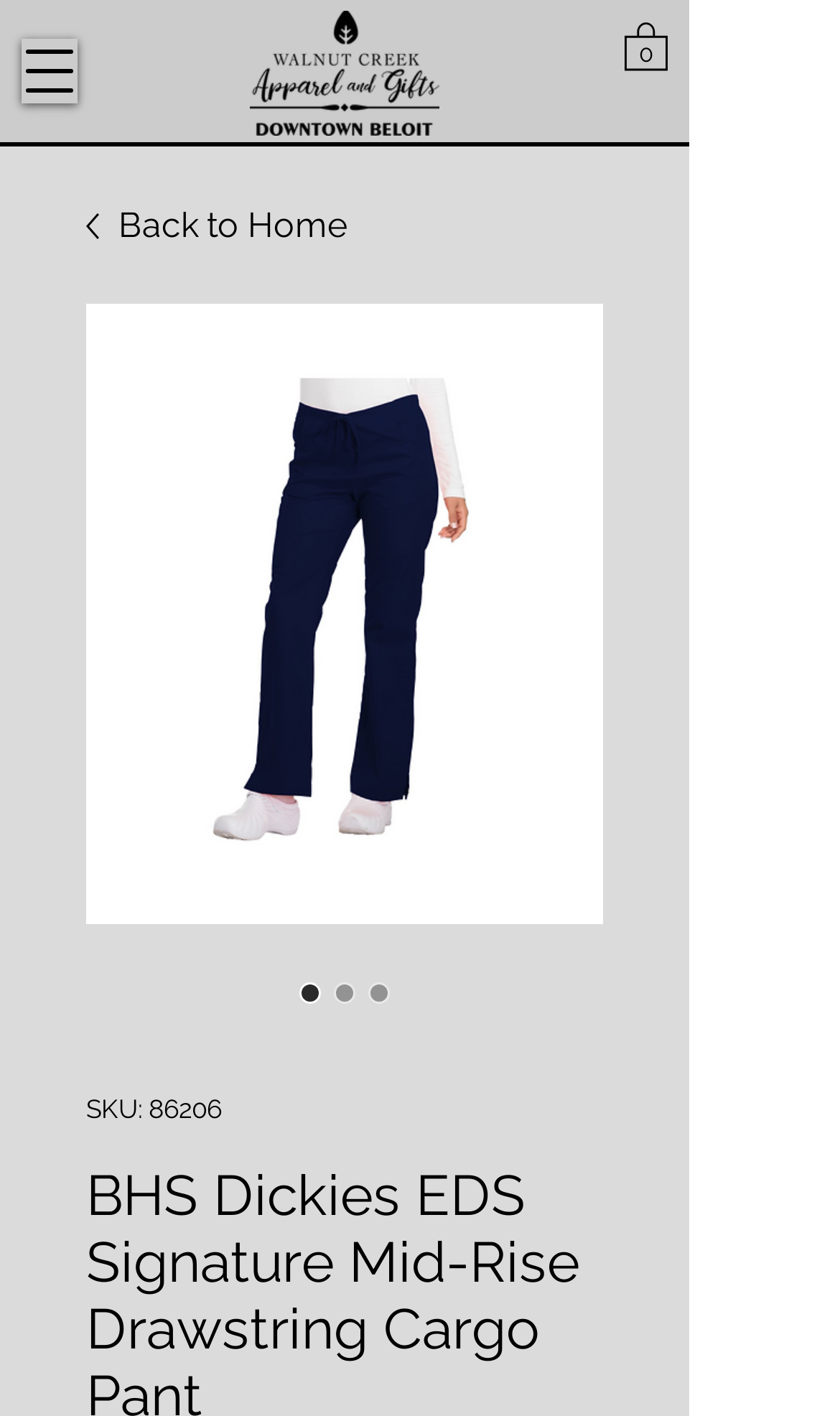Describe all visible elements and their arrangement on the webpage.

The webpage appears to be a product page for the "BHS Dickies EDS Signature Mid-Rise Drawstring Cargo Pant". At the top left corner, there is a button to open the navigation menu. Next to it, there is a small image, "4.png", which is also a link to another image, "WCAG_BLK1.5.png". 

On the top right corner, there is a link to the cart, which currently has 0 items. Below the cart link, there is a section that contains a link to go back to the home page, accompanied by a small icon. 

The main product image, "BHS Dickies EDS Signature Mid-Rise Drawstring Cargo Pant", is displayed prominently in the center of the page. Below the product image, there are three radio buttons, all labeled with the product name, with one of them being selected by default. 

At the bottom of the page, there is a text "SKU: 86206", which displays the product's stock-keeping unit number.